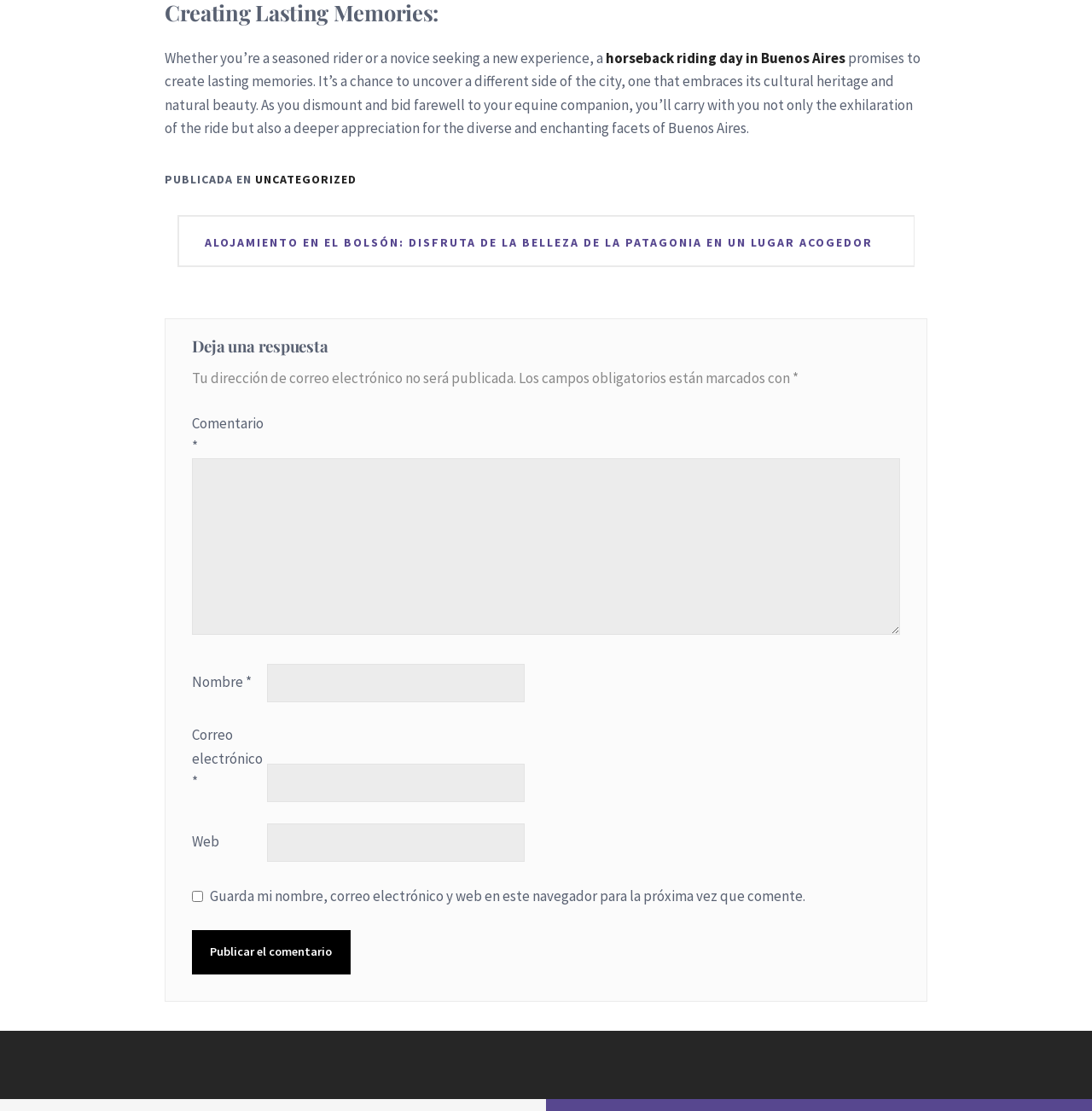What is the purpose of the comment section?
Using the image, give a concise answer in the form of a single word or short phrase.

Leave a response